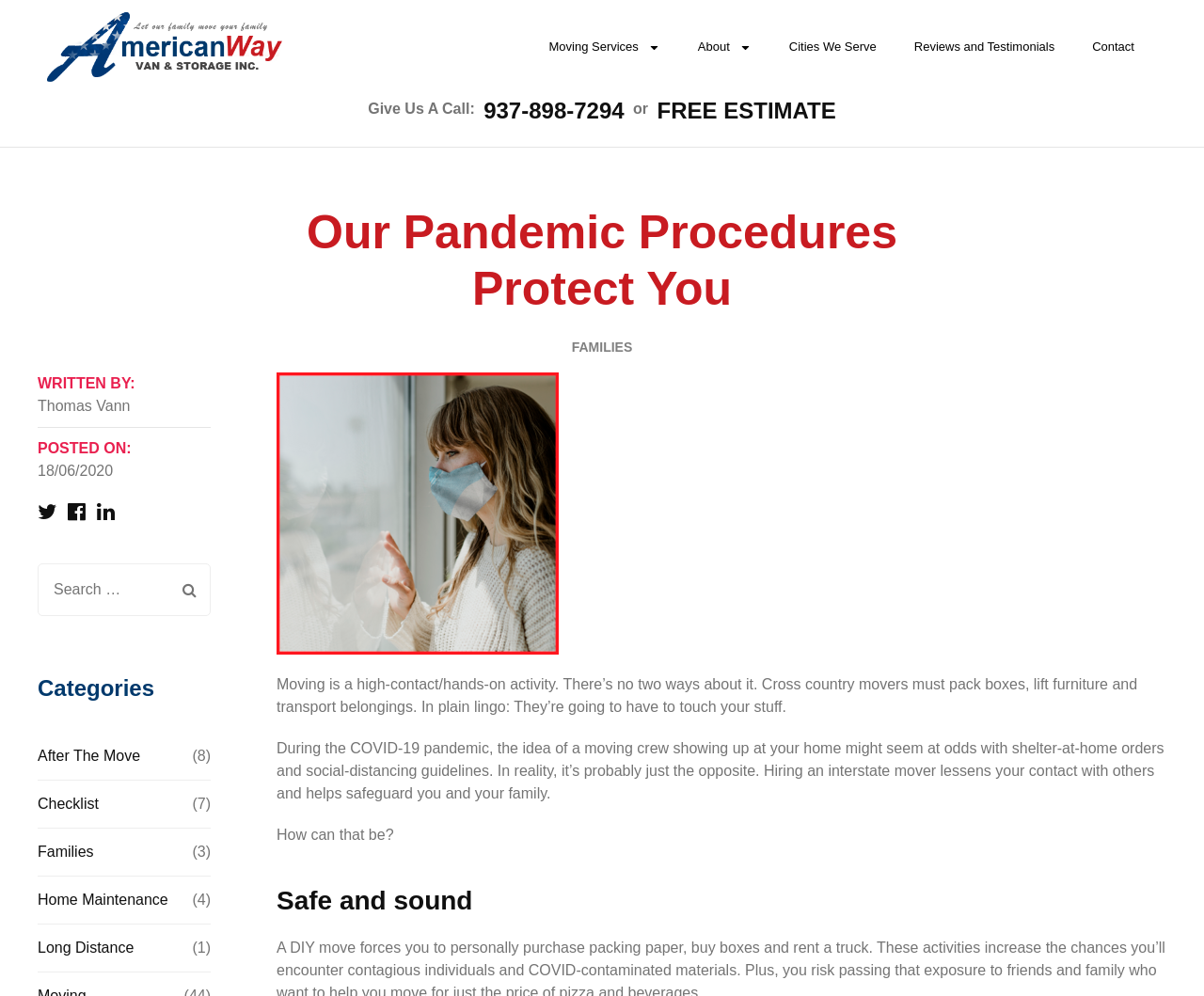What is the author's name of the article?
Look at the screenshot and respond with a single word or phrase.

Thomas Vann